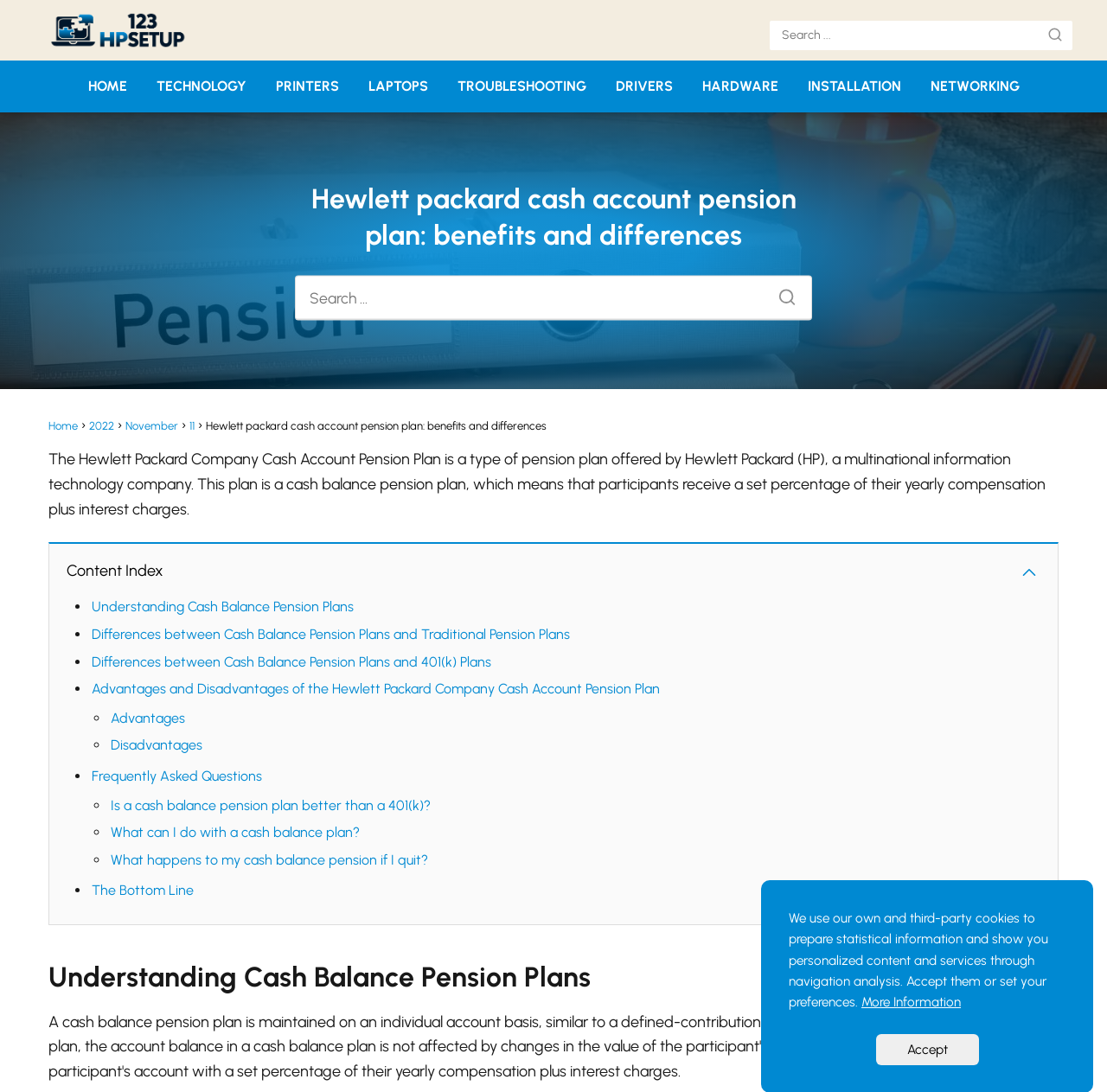Identify the bounding box coordinates of the region that should be clicked to execute the following instruction: "Go to home page".

[0.079, 0.071, 0.114, 0.086]